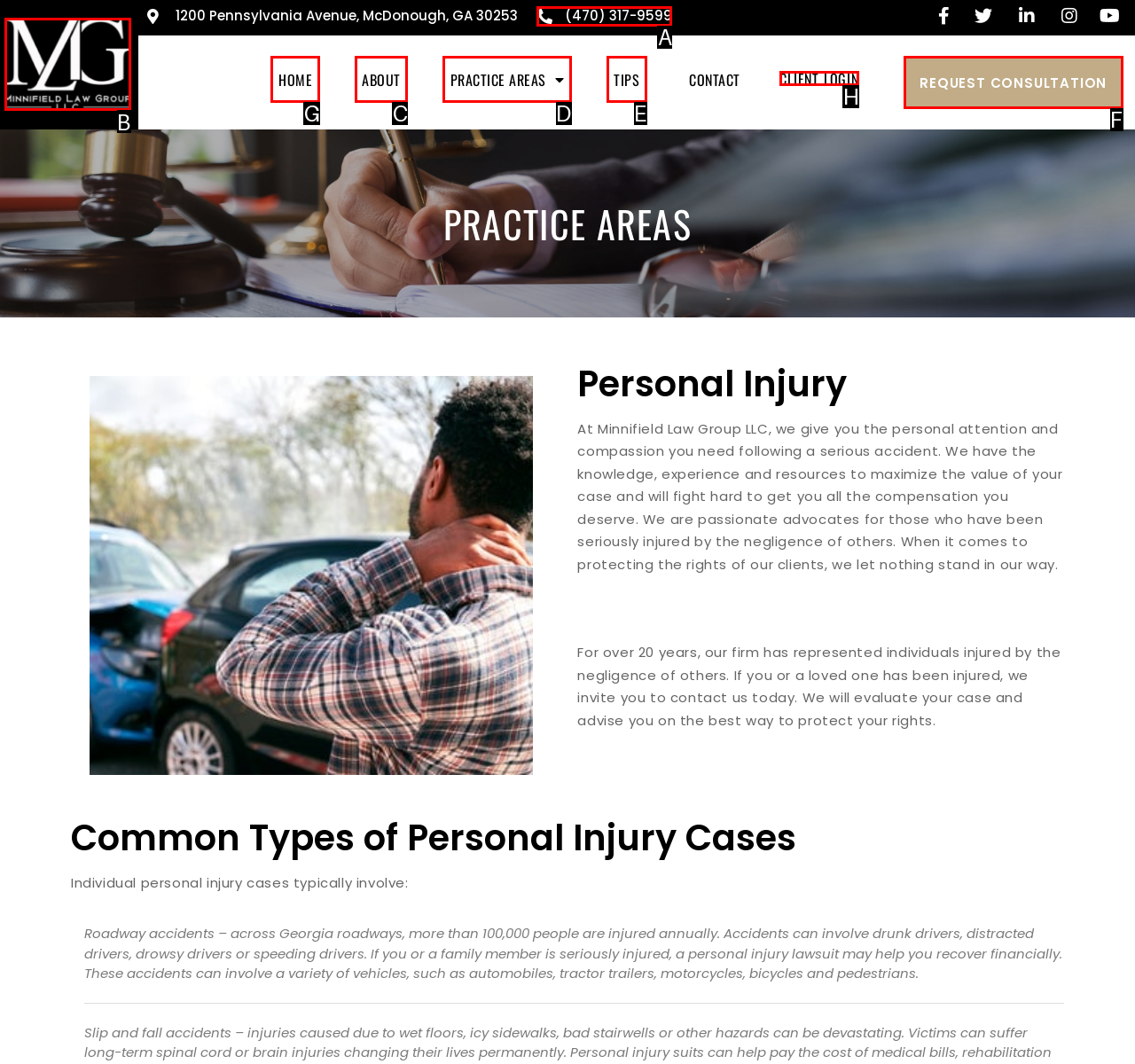Identify the letter of the UI element needed to carry out the task: Go to the home page
Reply with the letter of the chosen option.

G